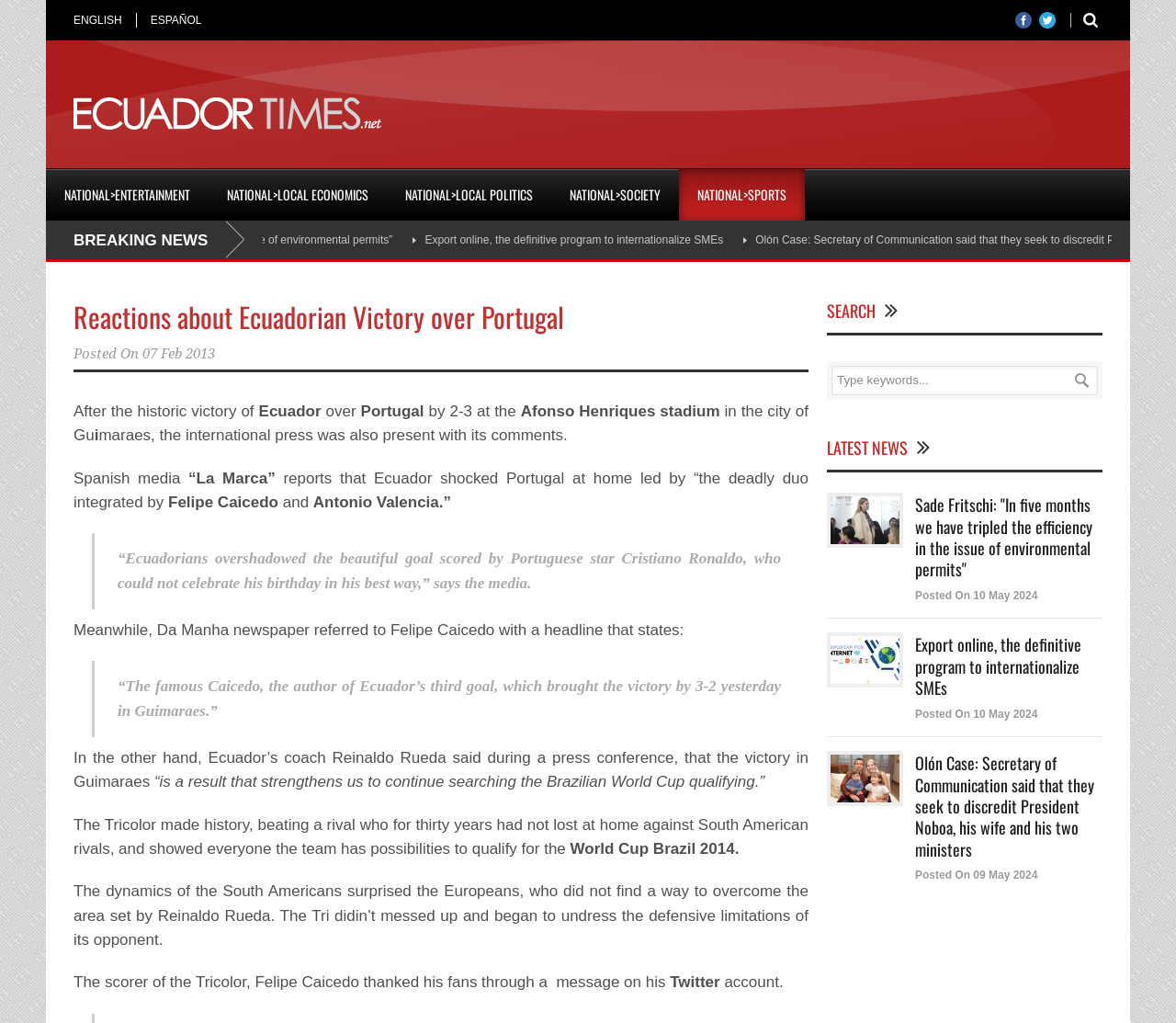Please identify the bounding box coordinates for the region that you need to click to follow this instruction: "Follow Ecuador Times on Facebook".

[0.863, 0.012, 0.877, 0.028]